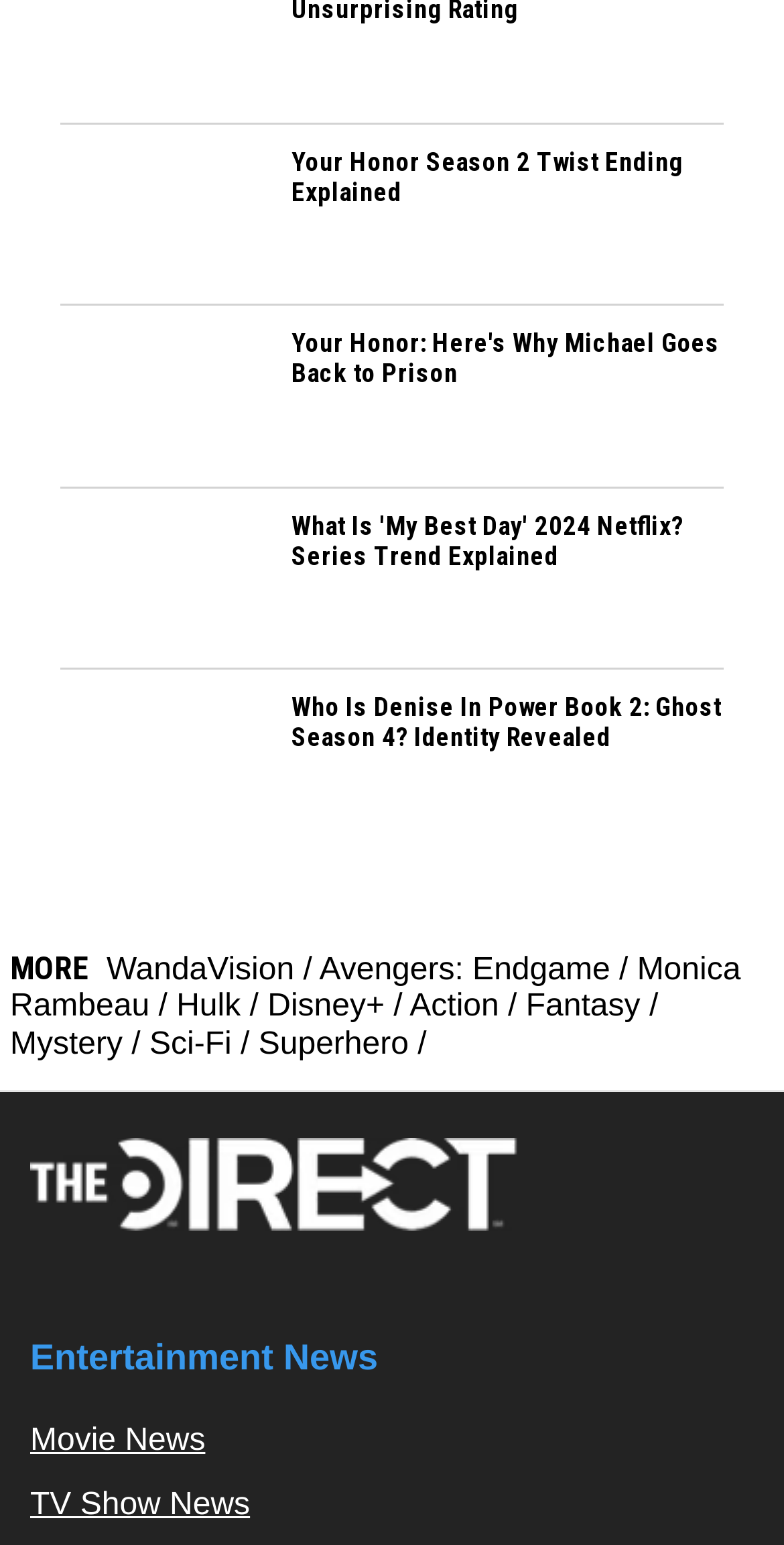How many genres are listed below the 'Entertainment News' heading? From the image, respond with a single word or brief phrase.

5